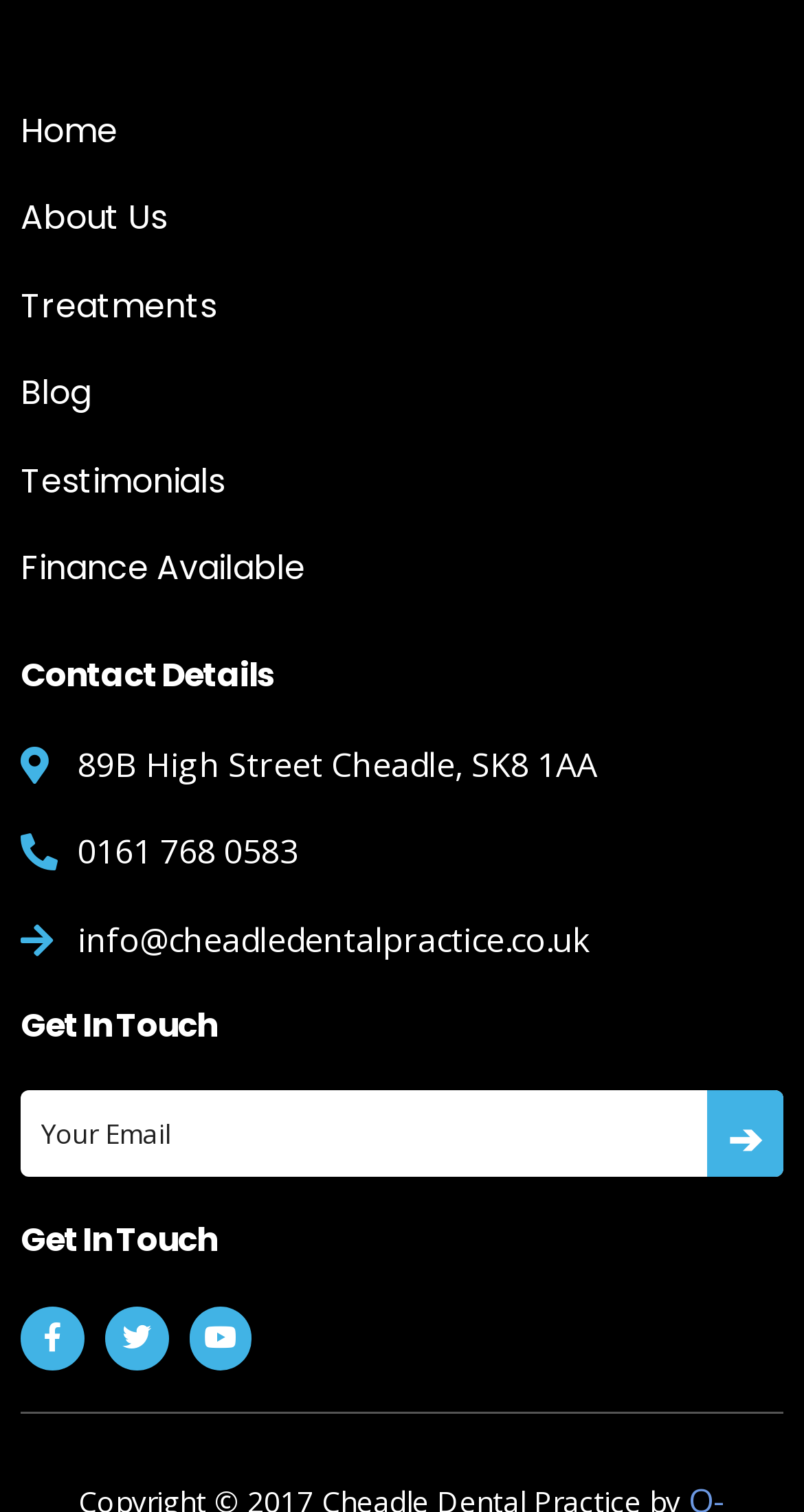Extract the bounding box coordinates of the UI element described by: "Finance Available". The coordinates should include four float numbers ranging from 0 to 1, e.g., [left, top, right, bottom].

[0.026, 0.348, 0.974, 0.405]